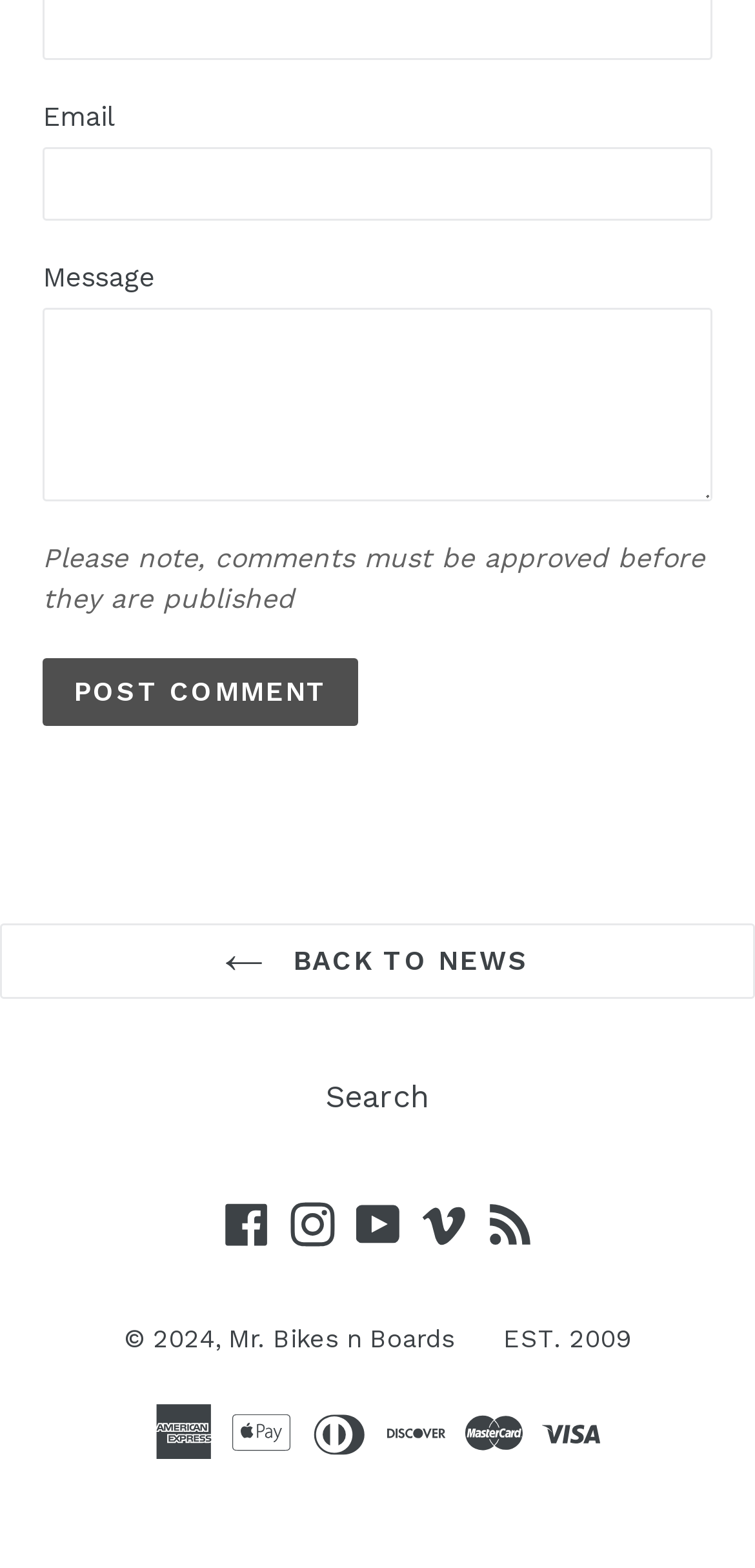What is the copyright year of the website?
Refer to the image and provide a detailed answer to the question.

The copyright year is located at the bottom of the webpage, next to the website's name 'Mr. Bikes n Boards'. The text '© 2024' indicates that the website's content is copyrighted and the year of copyright is 2024.